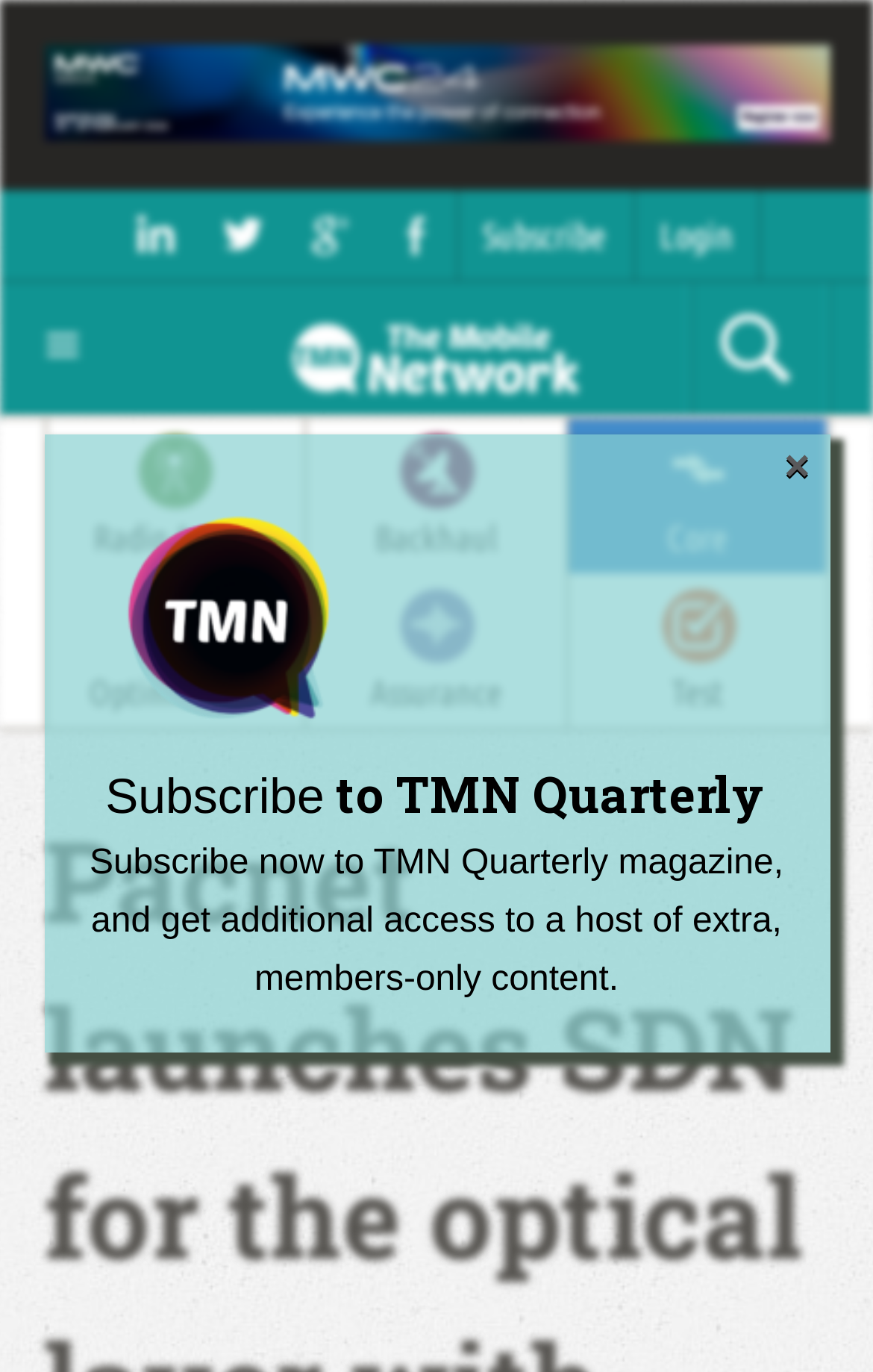Respond concisely with one word or phrase to the following query:
How many categories are in the secondary navigation bar?

5